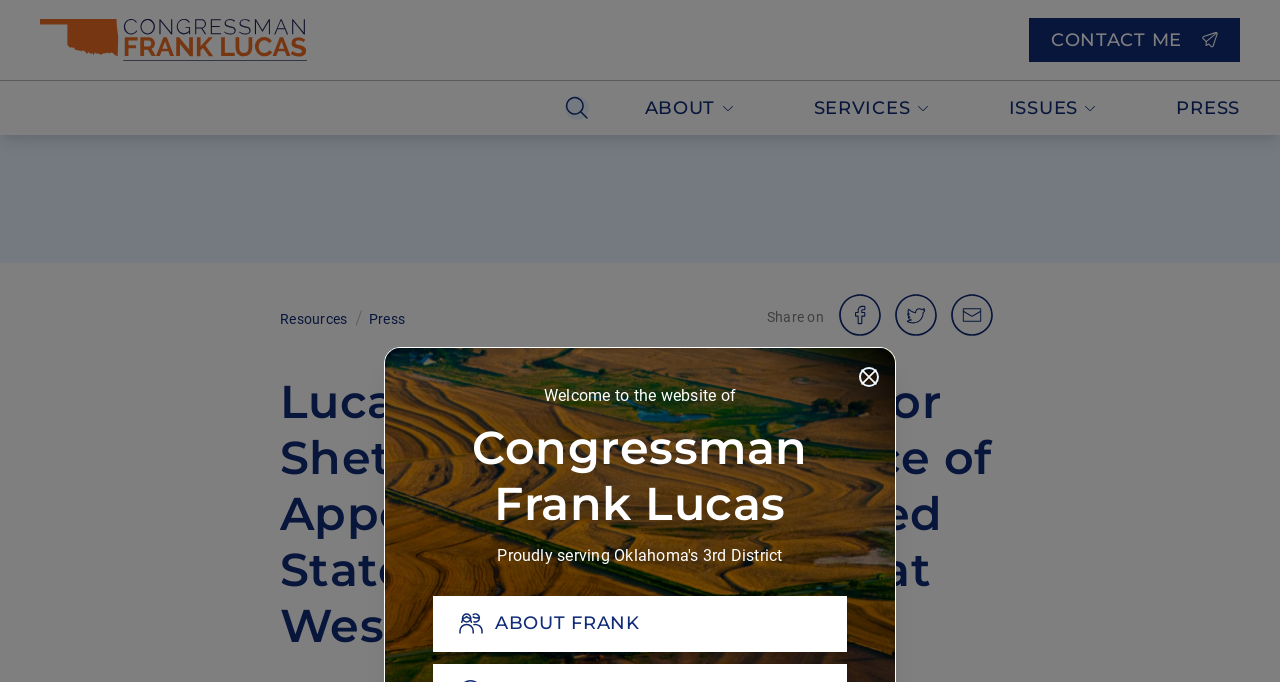Using the provided description ABOUT FRANK, find the bounding box coordinates for the UI element. Provide the coordinates in (top-left x, top-left y, bottom-right x, bottom-right y) format, ensuring all values are between 0 and 1.

[0.338, 0.874, 0.662, 0.956]